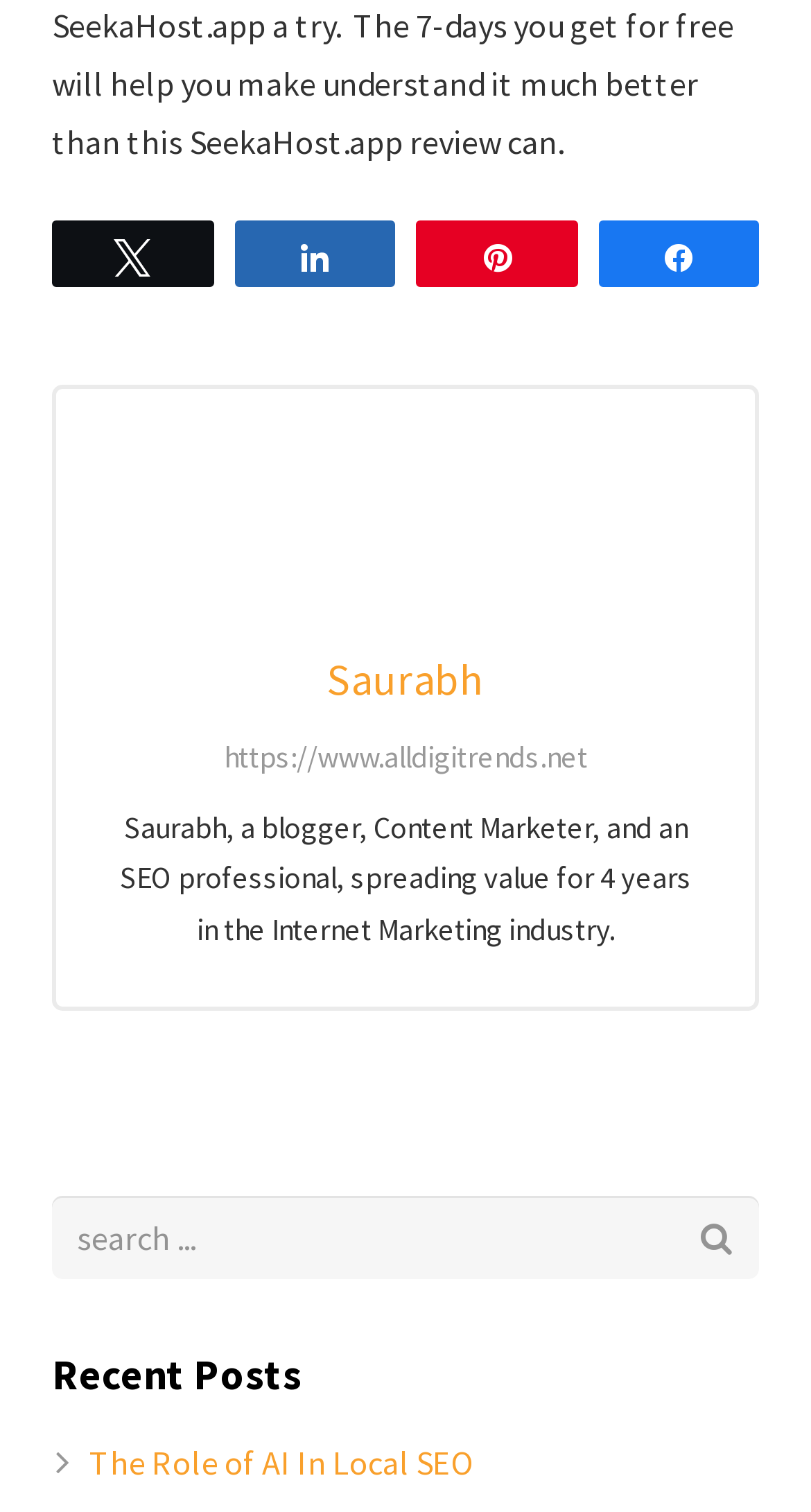Can you identify the bounding box coordinates of the clickable region needed to carry out this instruction: 'Read Saurabh's blog'? The coordinates should be four float numbers within the range of 0 to 1, stated as [left, top, right, bottom].

[0.276, 0.488, 0.724, 0.512]